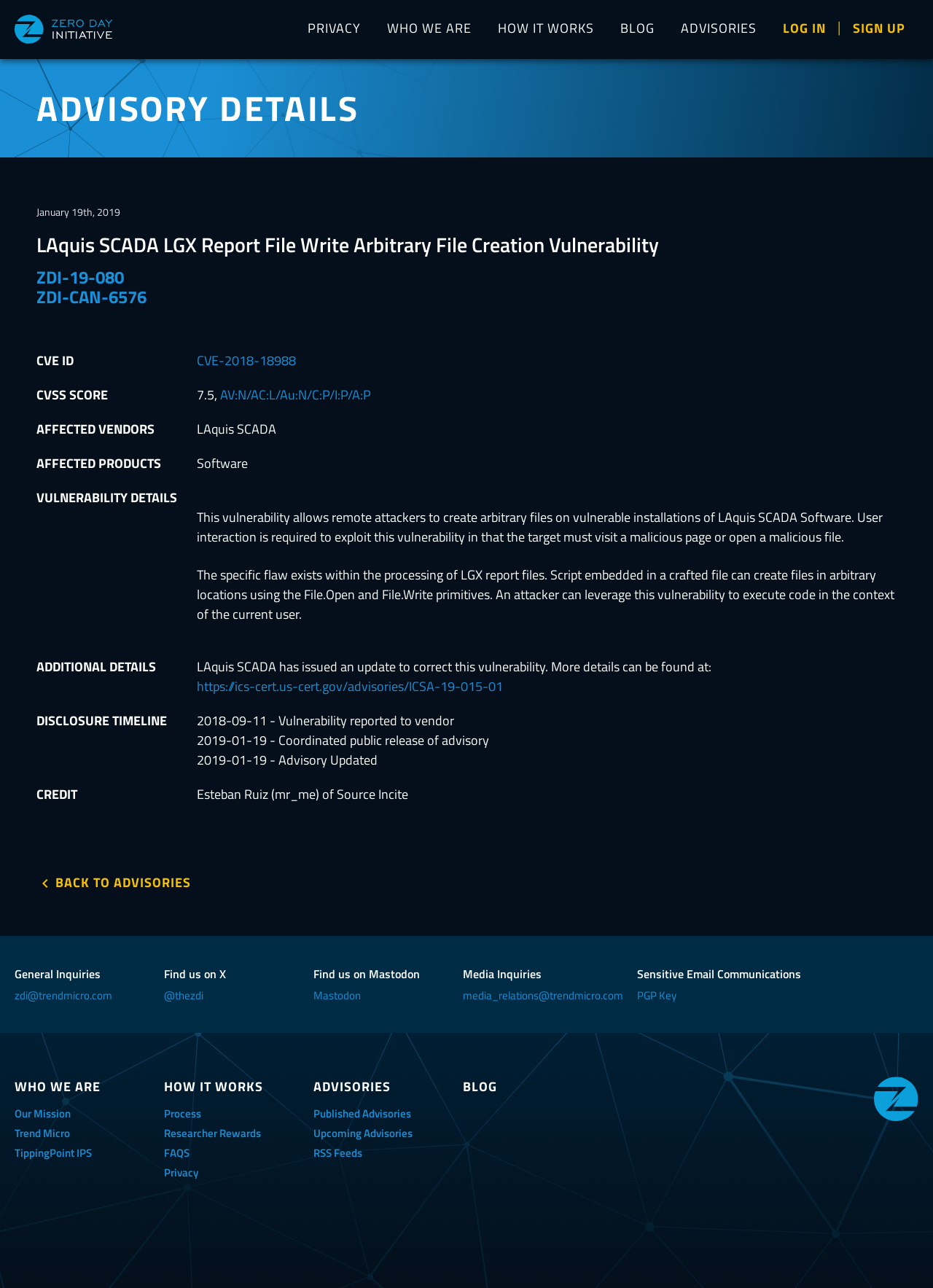Provide the bounding box coordinates for the UI element described in this sentence: "https://ics-cert.us-cert.gov/advisories/ICSA-19-015-01". The coordinates should be four float values between 0 and 1, i.e., [left, top, right, bottom].

[0.211, 0.525, 0.539, 0.54]